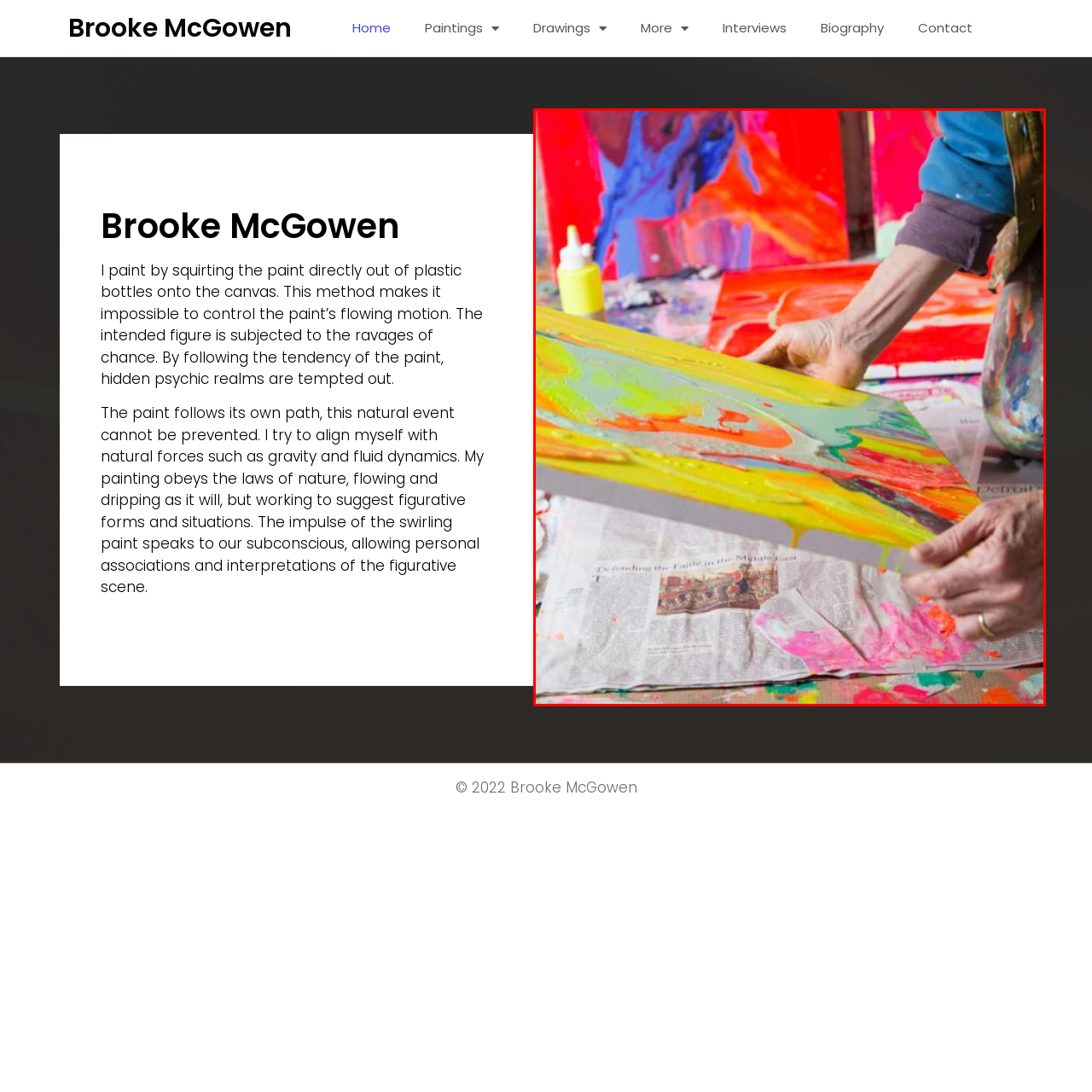What is beneath the canvas?
Observe the image inside the red bounding box carefully and answer the question in detail.

According to the caption, beneath the canvas, there are crumpled newspapers and splatters of paint, which showcase the artist's working environment and add to the sense of spontaneity and fluidity in the creative process.